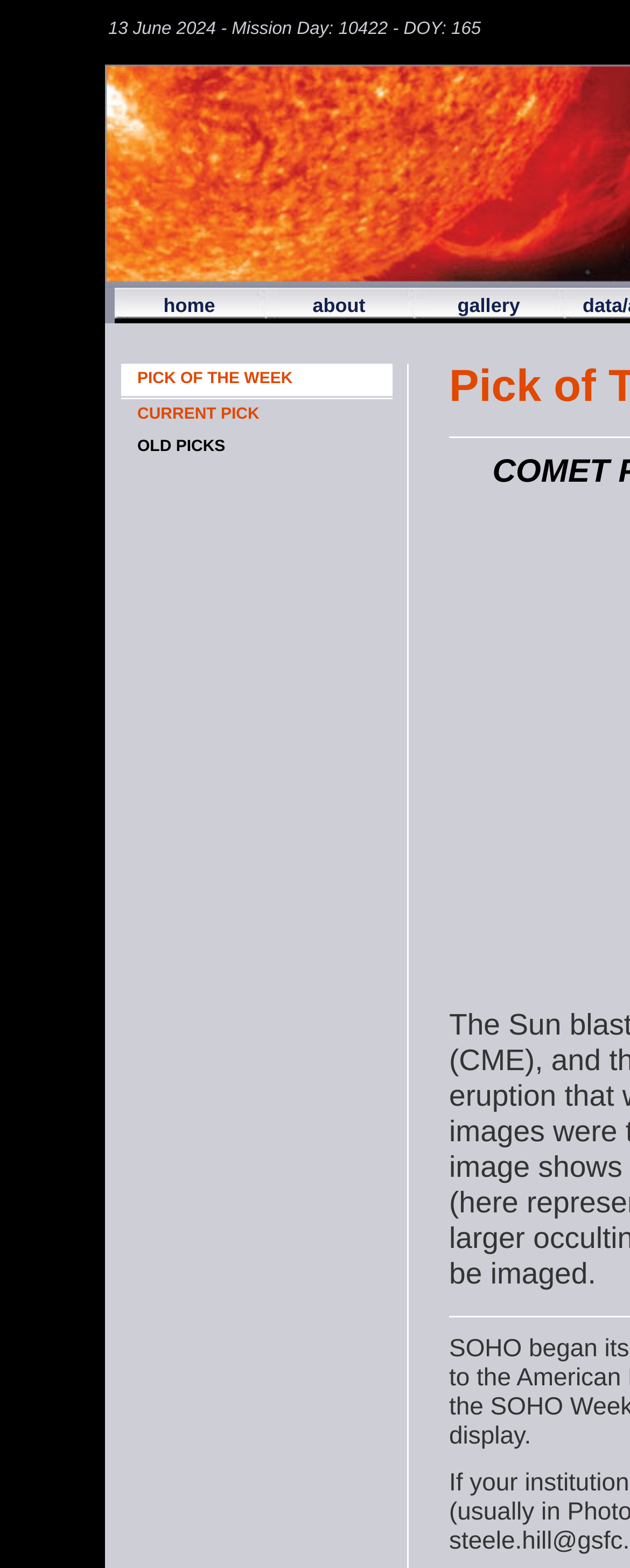Provide a single word or phrase to answer the given question: 
What is the current mission day?

10422